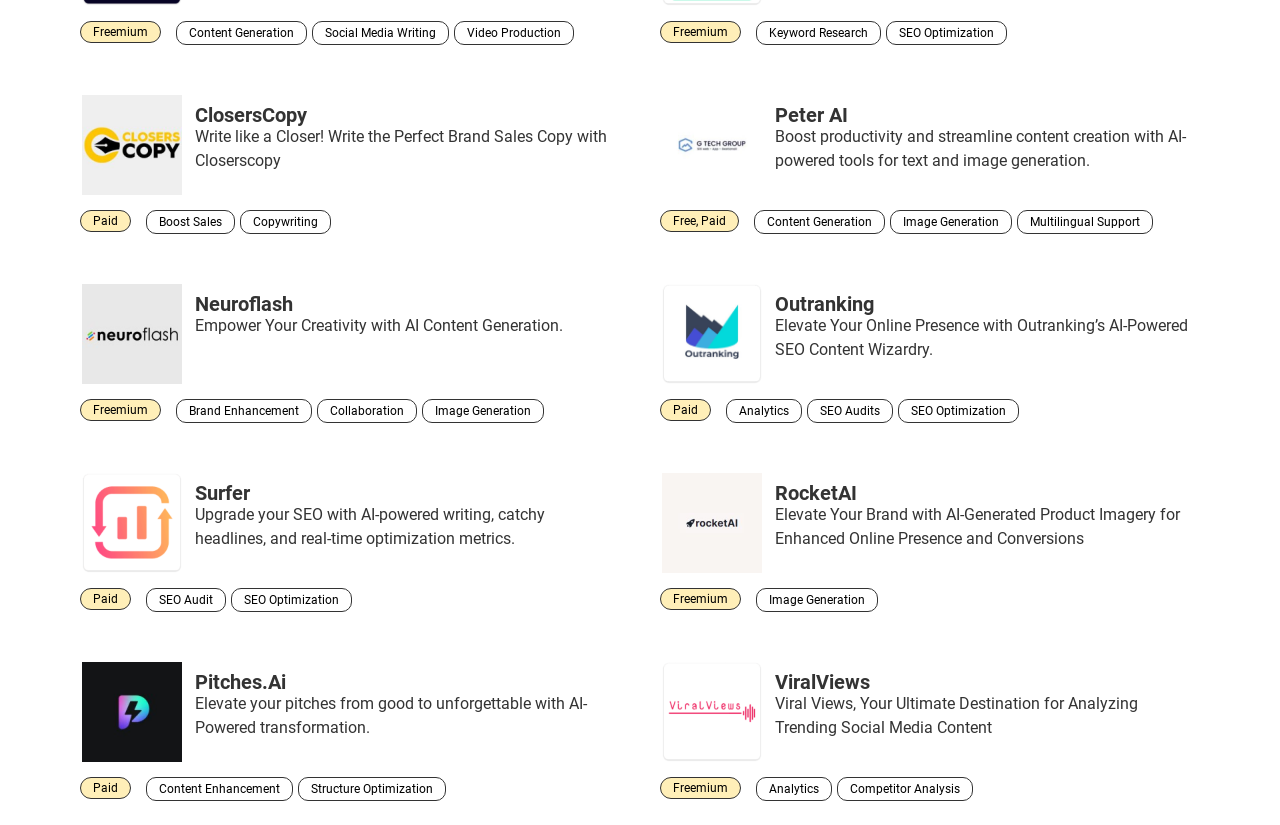Locate the bounding box coordinates of the clickable region necessary to complete the following instruction: "Click on ClosersCopy". Provide the coordinates in the format of four float numbers between 0 and 1, i.e., [left, top, right, bottom].

[0.152, 0.128, 0.24, 0.152]